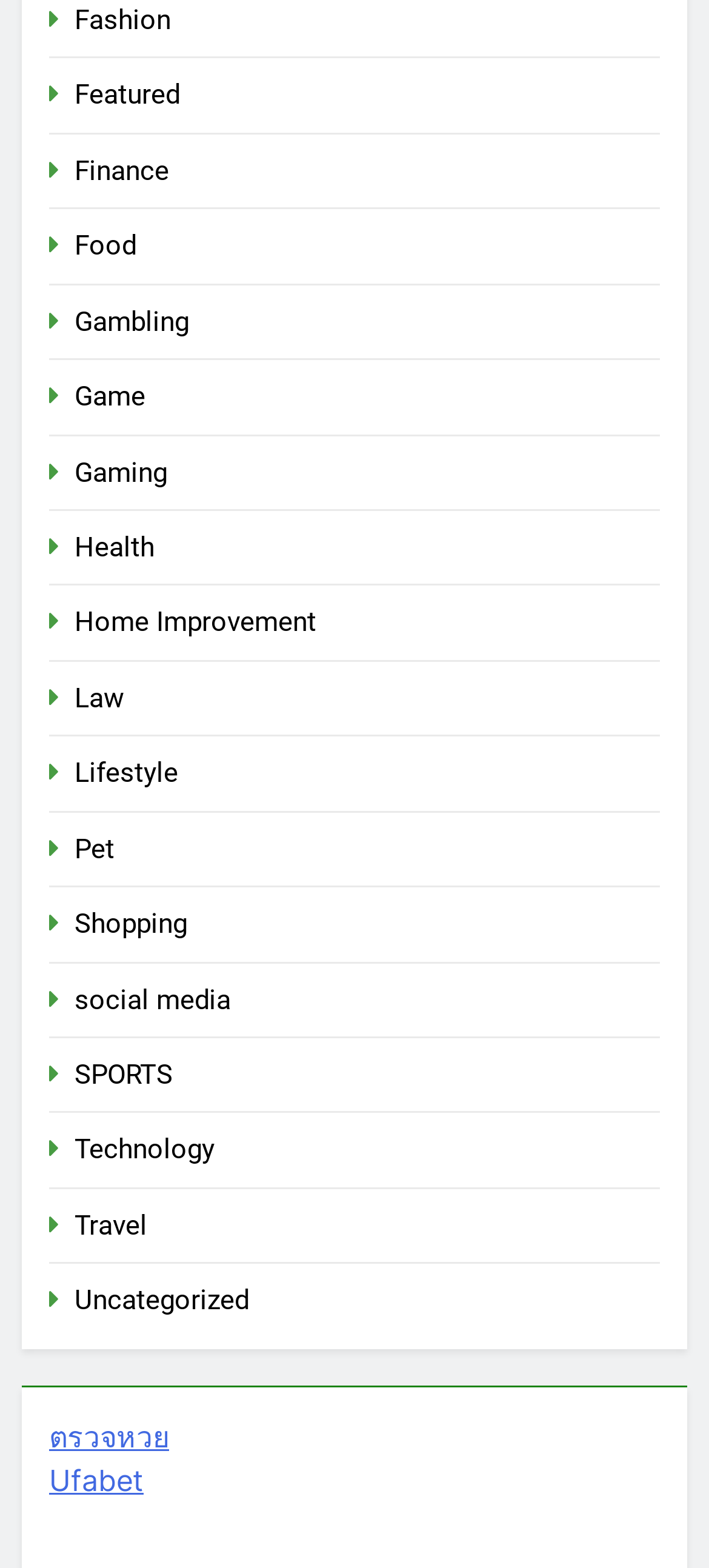Is there a category related to pets on this webpage?
Using the image as a reference, deliver a detailed and thorough answer to the question.

I searched the list of categories and found that there is a category called Pet, which suggests that the webpage has content related to pets.